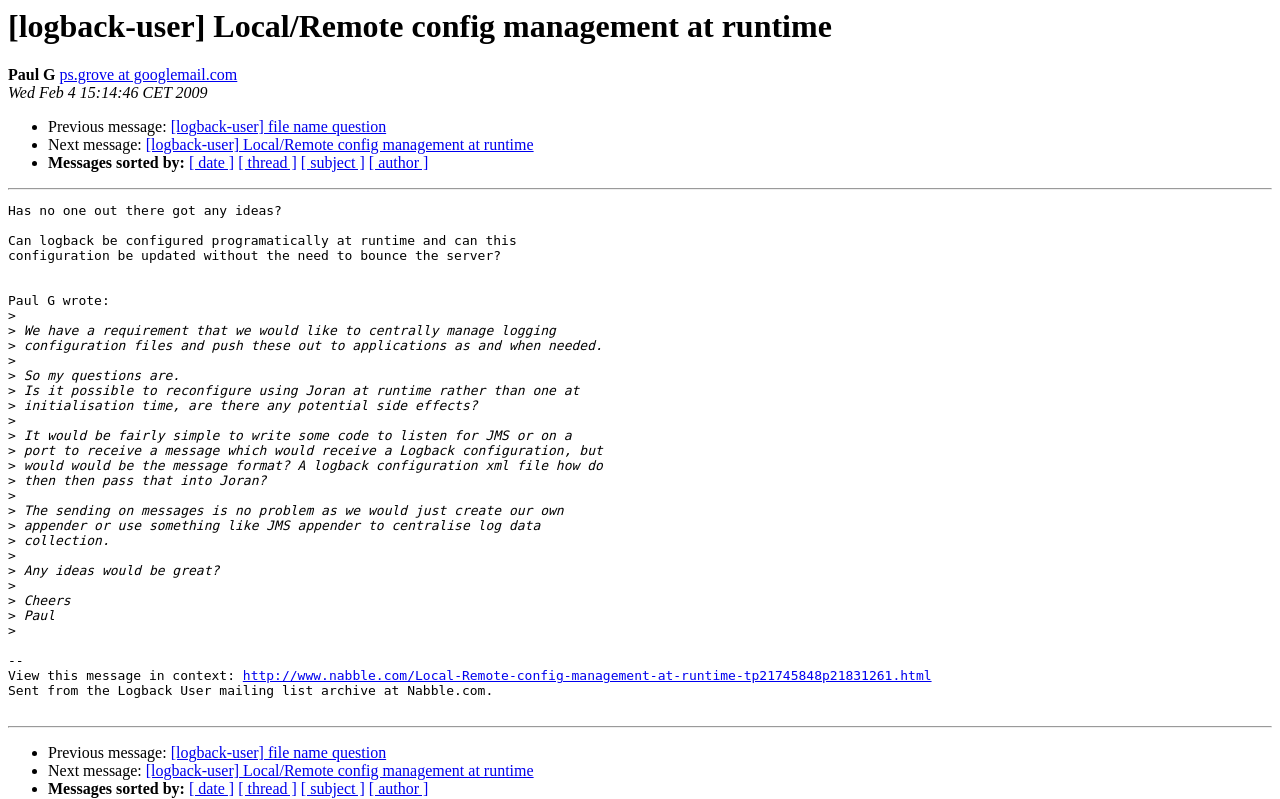Select the bounding box coordinates of the element I need to click to carry out the following instruction: "Reply to Paul G".

[0.047, 0.083, 0.185, 0.104]